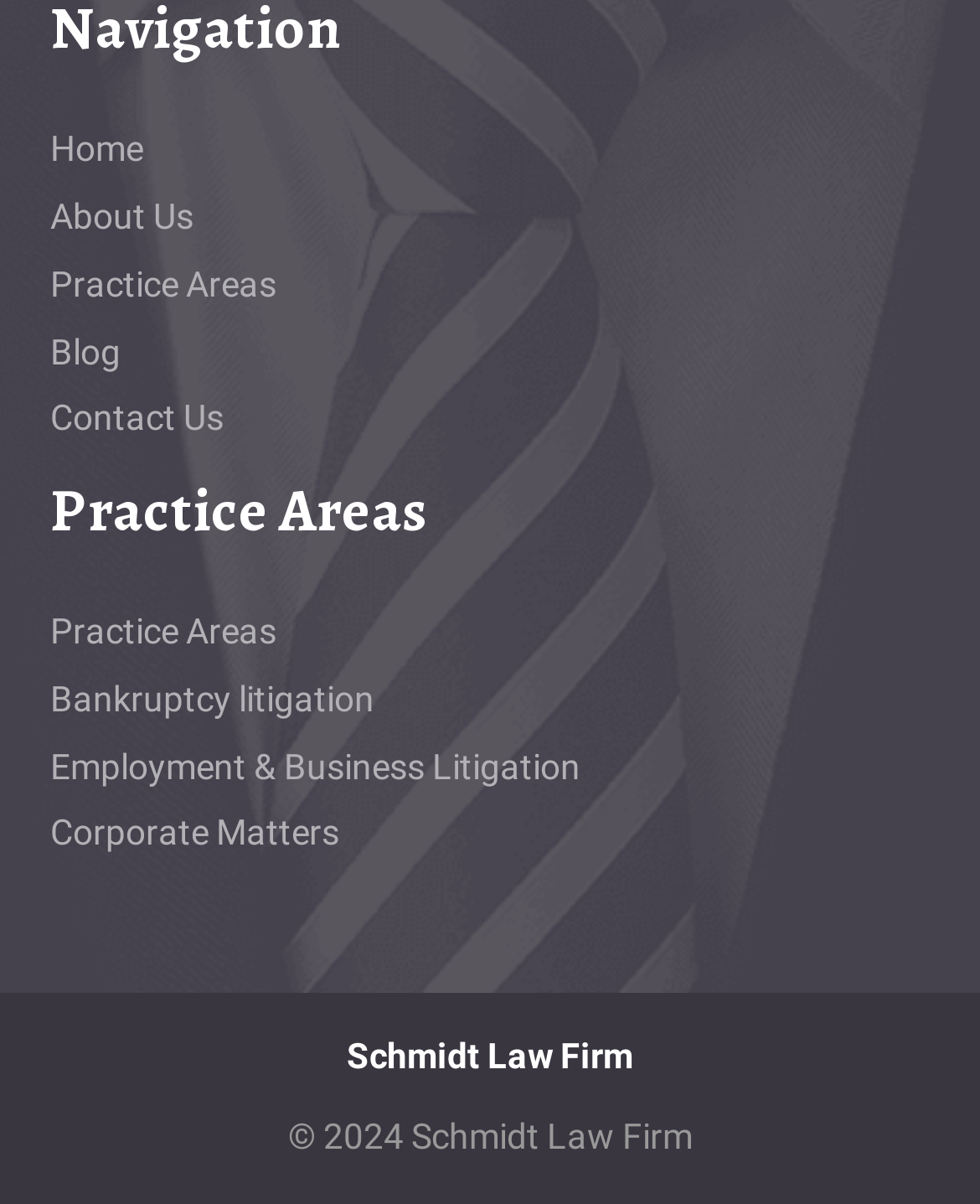How many main navigation links are there?
Please respond to the question thoroughly and include all relevant details.

The main navigation links can be found at the top of the page, which are 'Home', 'About Us', 'Practice Areas', 'Blog', and 'Contact Us', located with bounding boxes of [0.051, 0.101, 0.949, 0.15], [0.051, 0.157, 0.949, 0.206], [0.051, 0.213, 0.949, 0.262], [0.051, 0.268, 0.949, 0.318], and [0.051, 0.324, 0.949, 0.374] respectively.